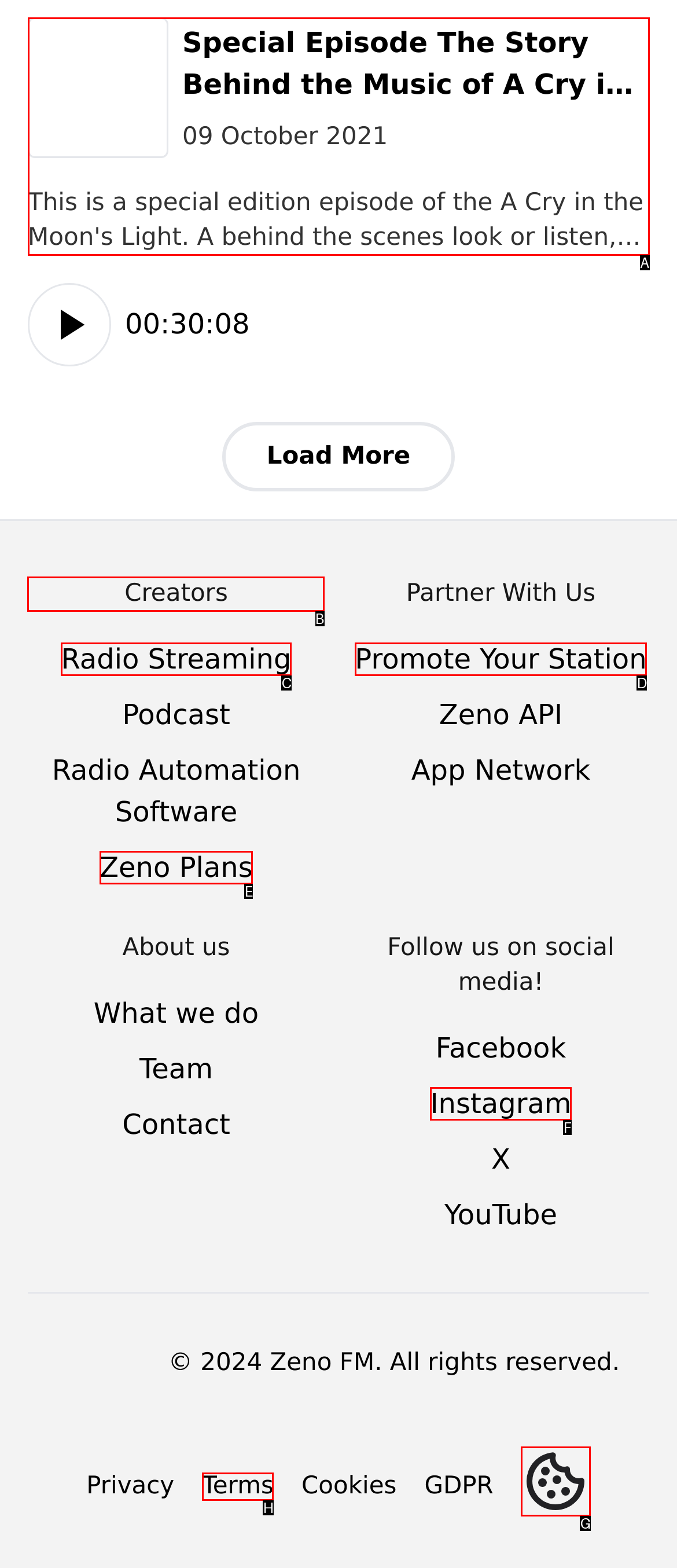Choose the correct UI element to click for this task: Visit the creators' page Answer using the letter from the given choices.

B